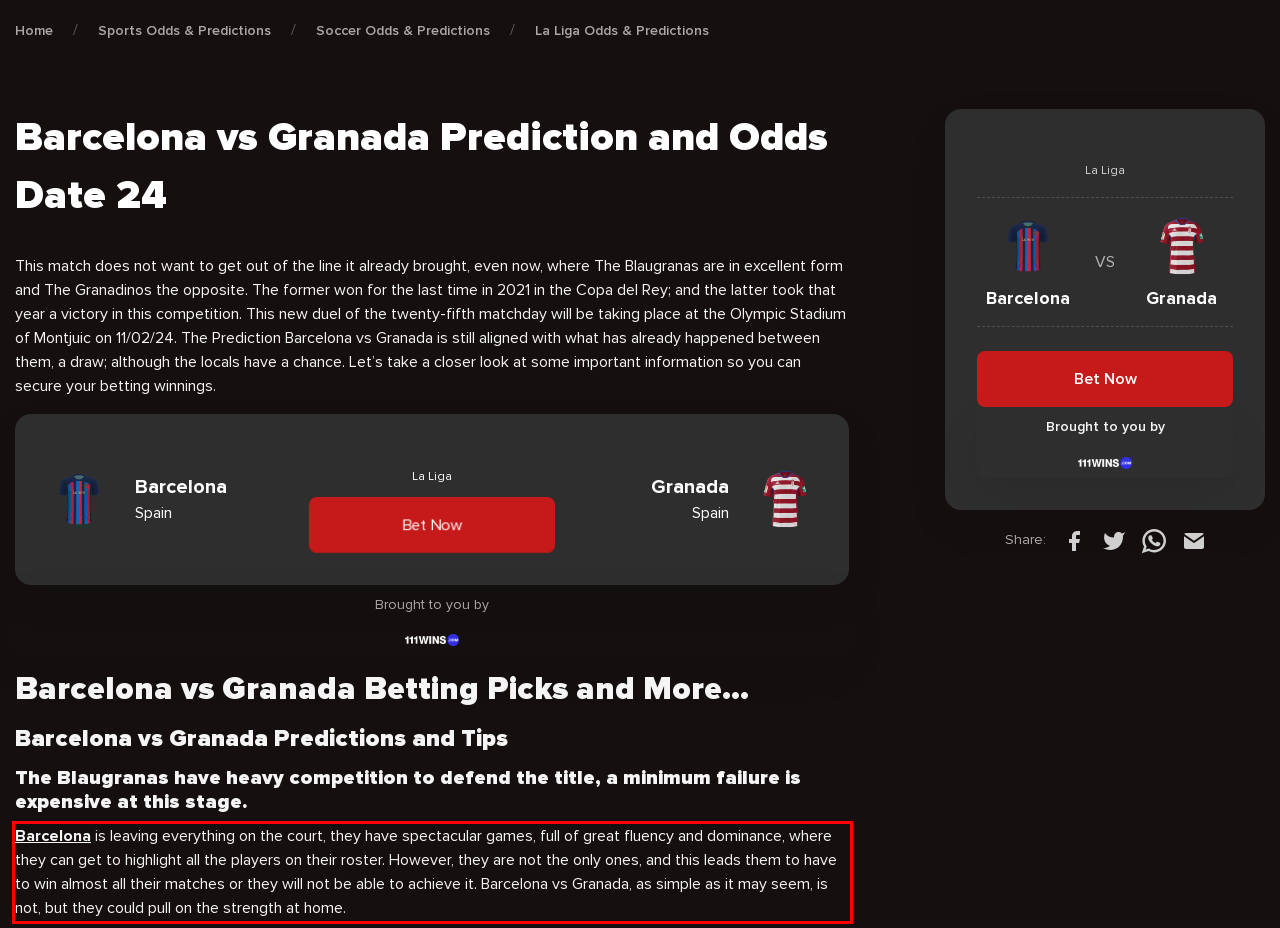Identify the text within the red bounding box on the webpage screenshot and generate the extracted text content.

Barcelona is leaving everything on the court, they have spectacular games, full of great fluency and dominance, where they can get to highlight all the players on their roster. However, they are not the only ones, and this leads them to have to win almost all their matches or they will not be able to achieve it. Barcelona vs Granada, as simple as it may seem, is not, but they could pull on the strength at home.